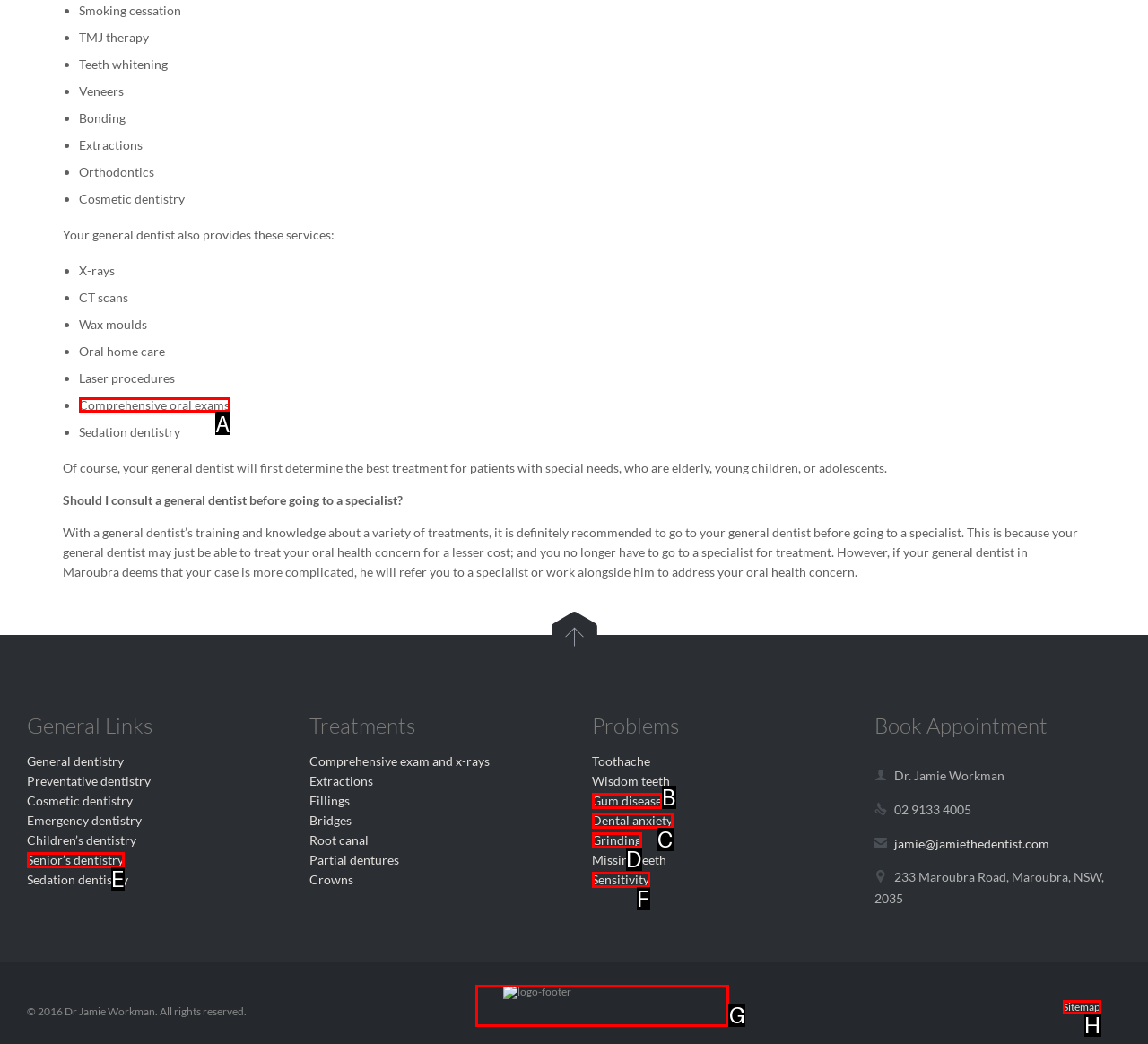Select the appropriate HTML element that needs to be clicked to finish the task: Click on the 'Comprehensive oral exams' link
Reply with the letter of the chosen option.

A